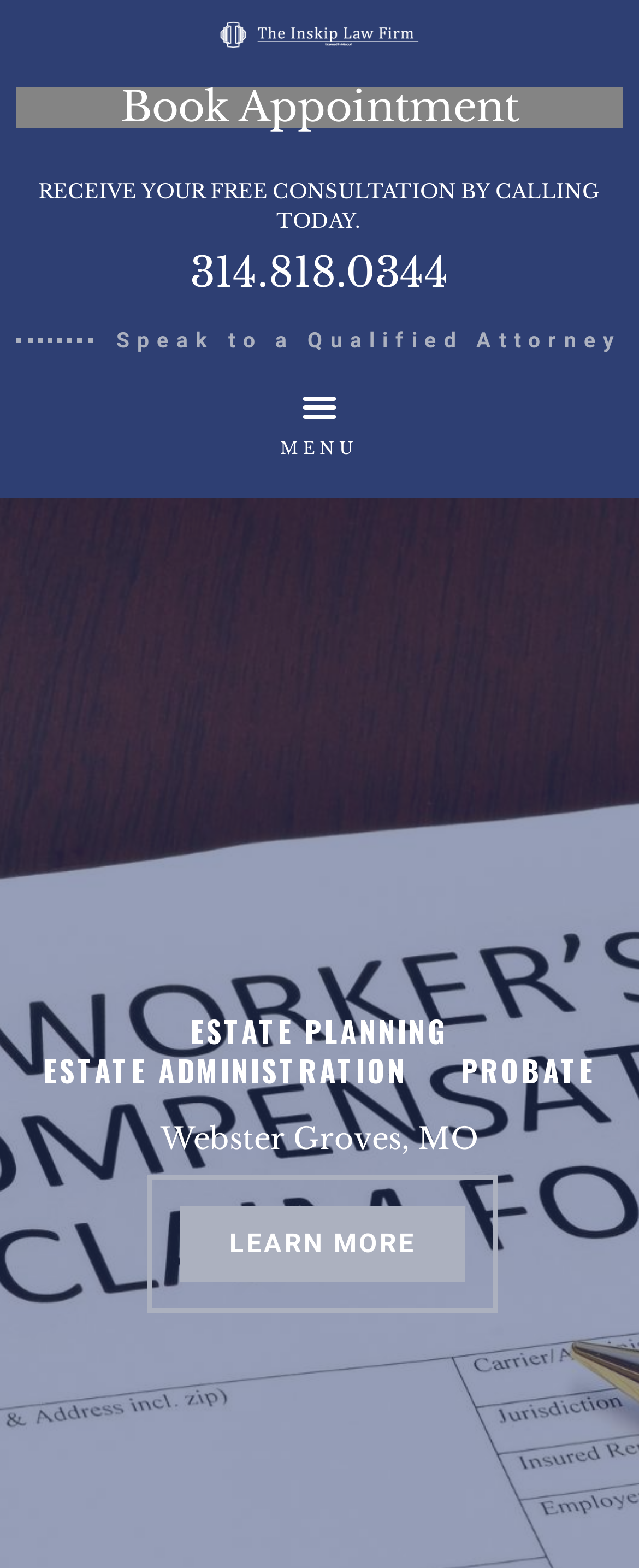Use one word or a short phrase to answer the question provided: 
What is the phone number to call for a consultation?

314.818.0344